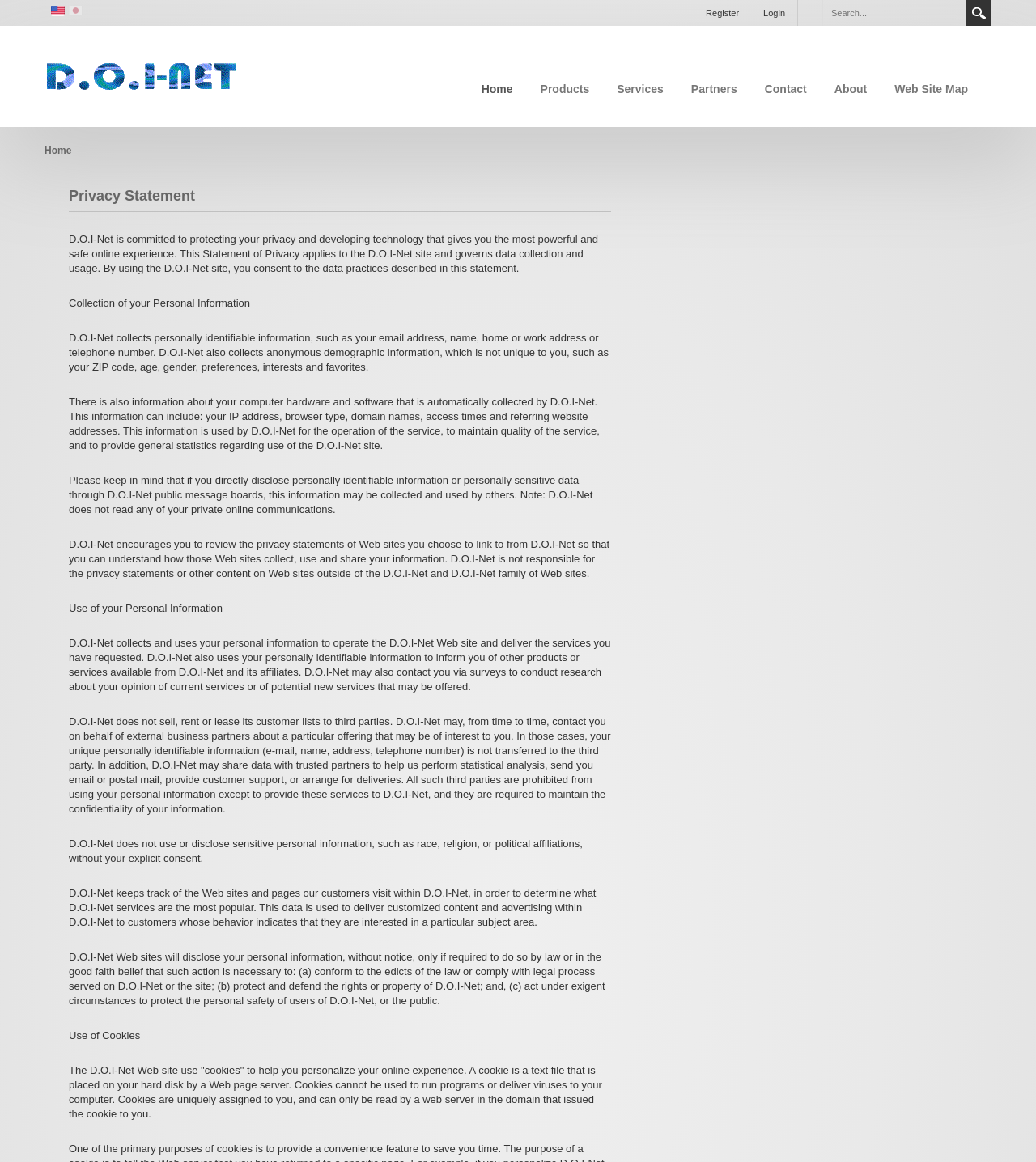Determine the bounding box coordinates of the region that needs to be clicked to achieve the task: "Search for something".

[0.794, 0.0, 0.931, 0.022]